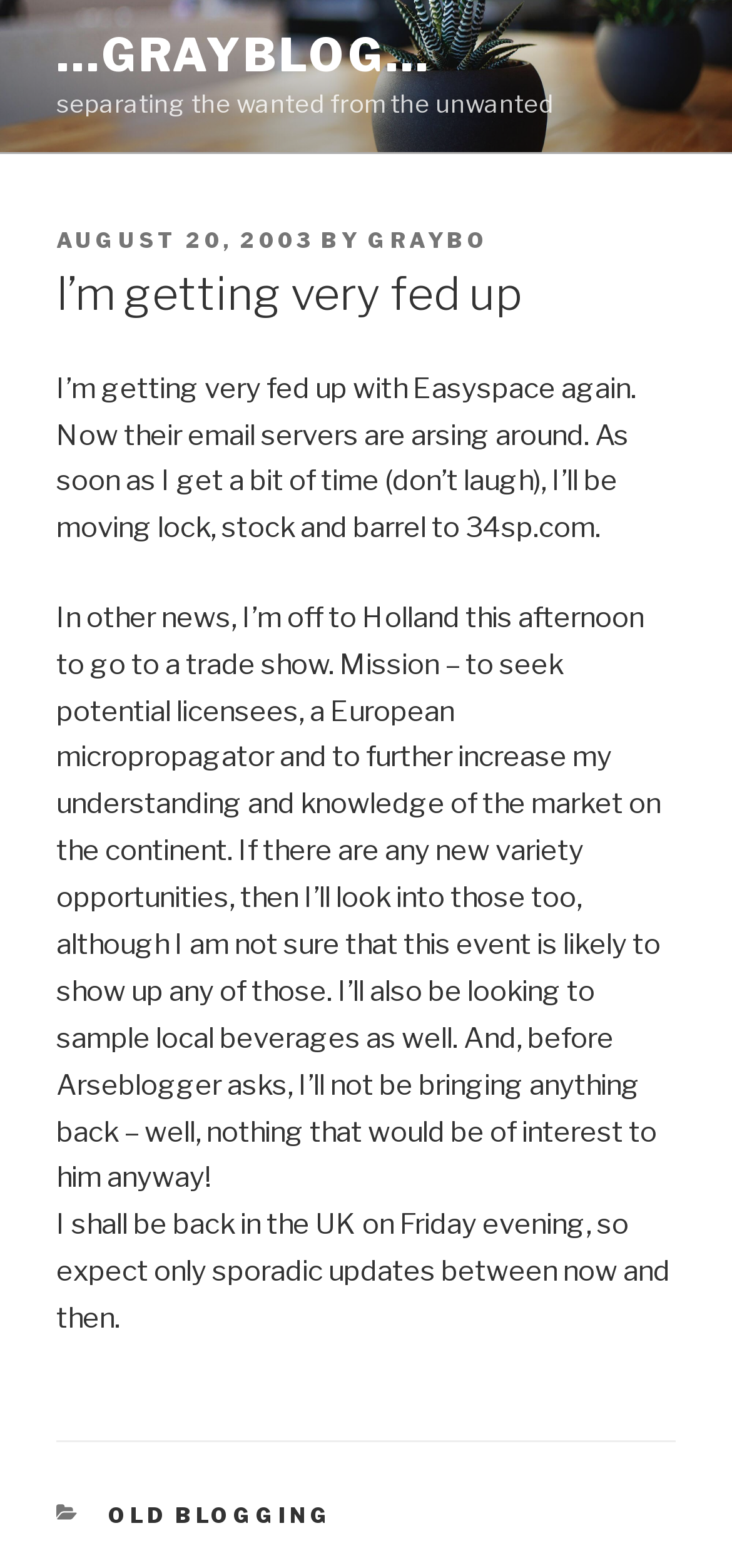Determine the bounding box for the described UI element: "old blogging".

[0.147, 0.959, 0.455, 0.975]